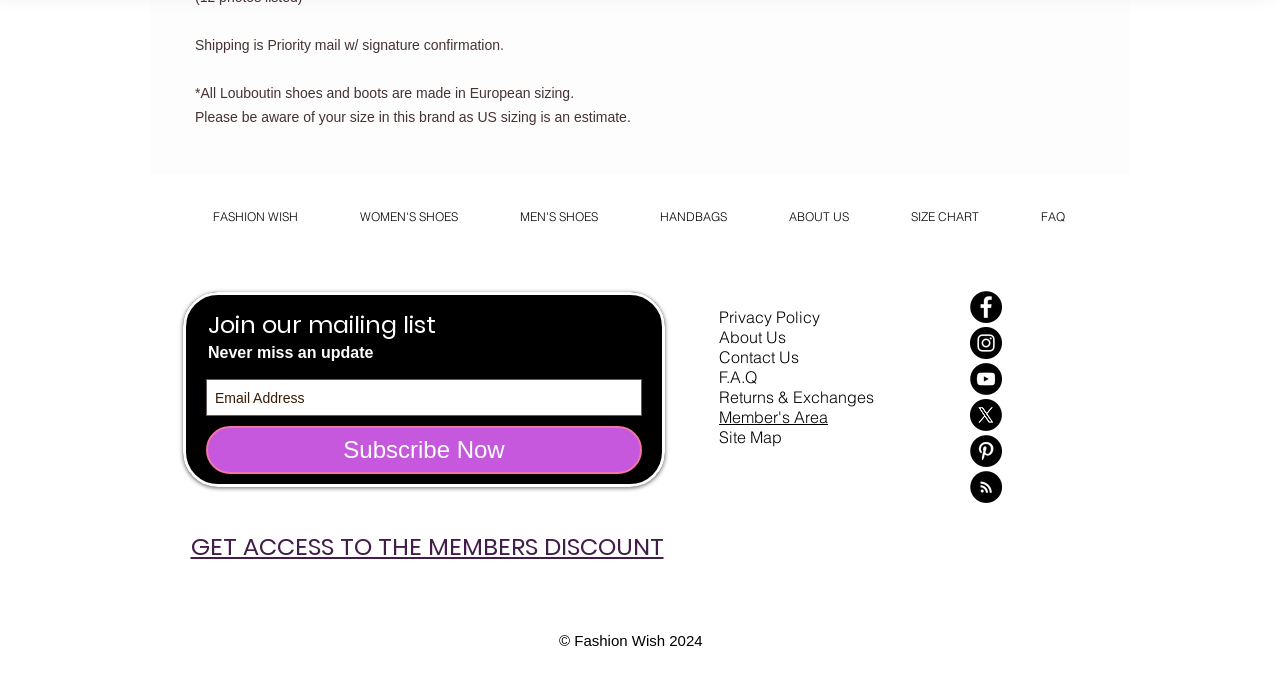Find the bounding box coordinates of the element I should click to carry out the following instruction: "Follow on Facebook".

[0.758, 0.422, 0.783, 0.468]